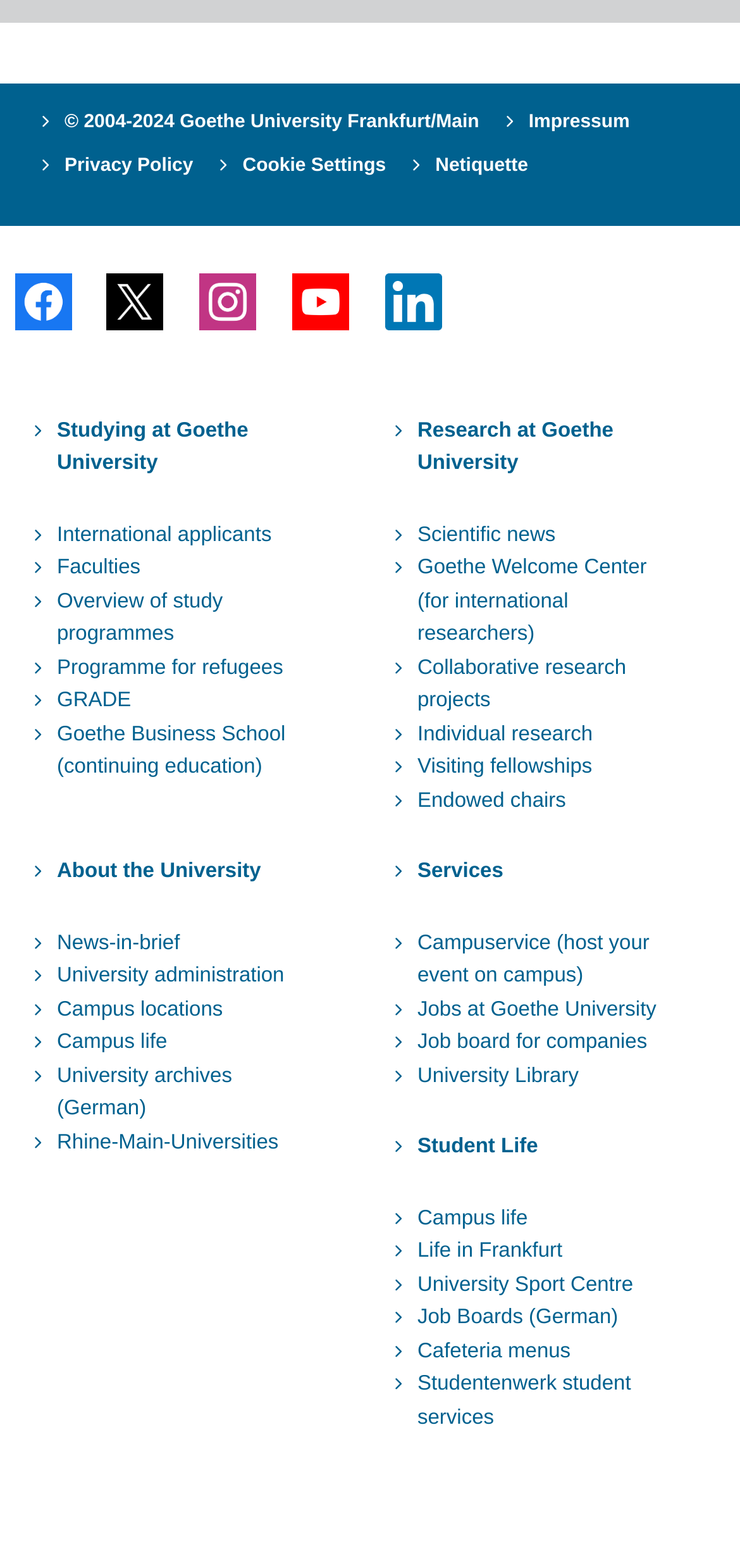What is the main category of links on the left side of the webpage?
Based on the image, answer the question in a detailed manner.

The main category of links on the left side of the webpage is related to studying at Goethe University. This category includes links such as 'Studying at Goethe University', 'International applicants', 'Faculties', and more.